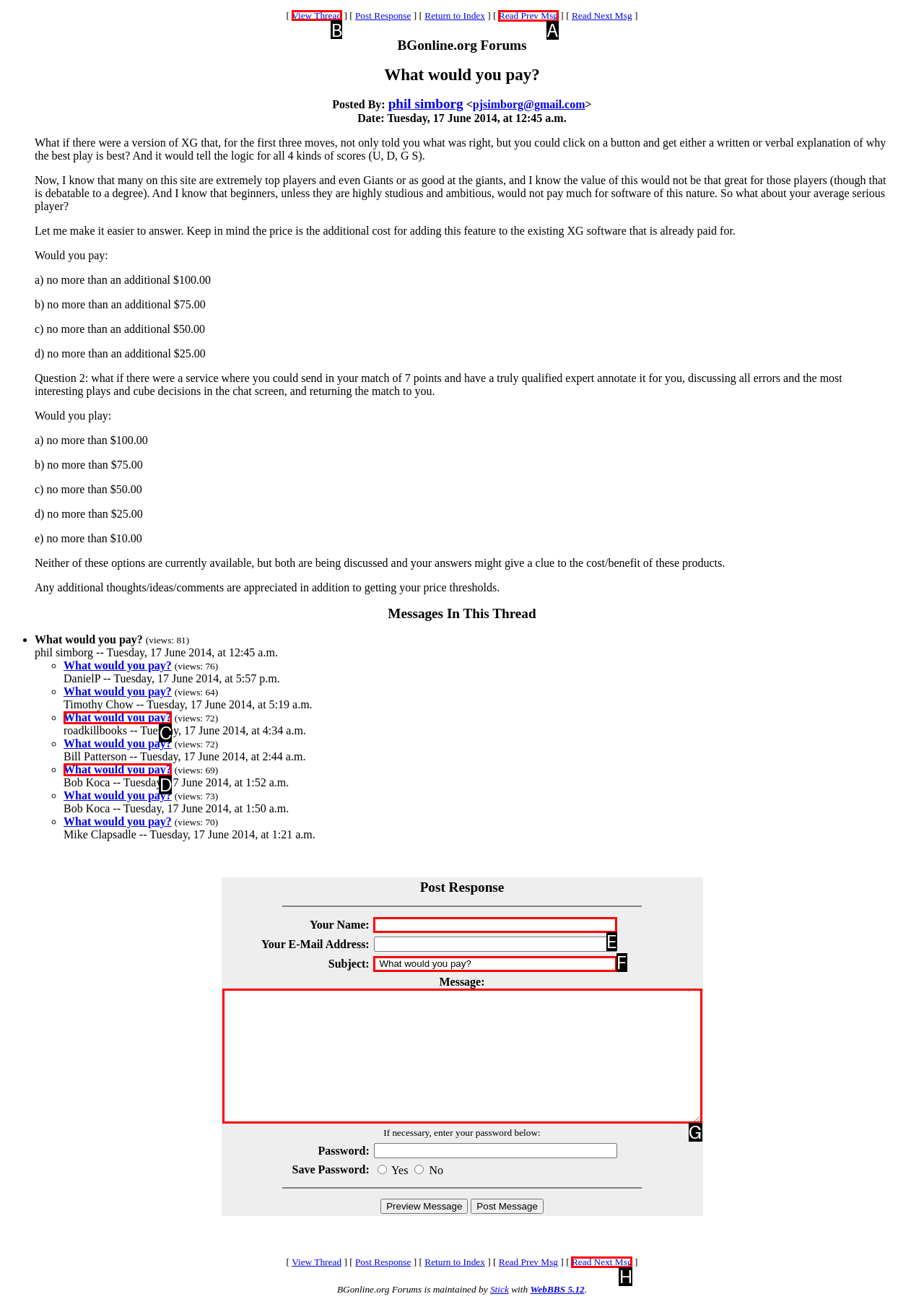Determine which option should be clicked to carry out this task: Click on 'View Thread'
State the letter of the correct choice from the provided options.

B